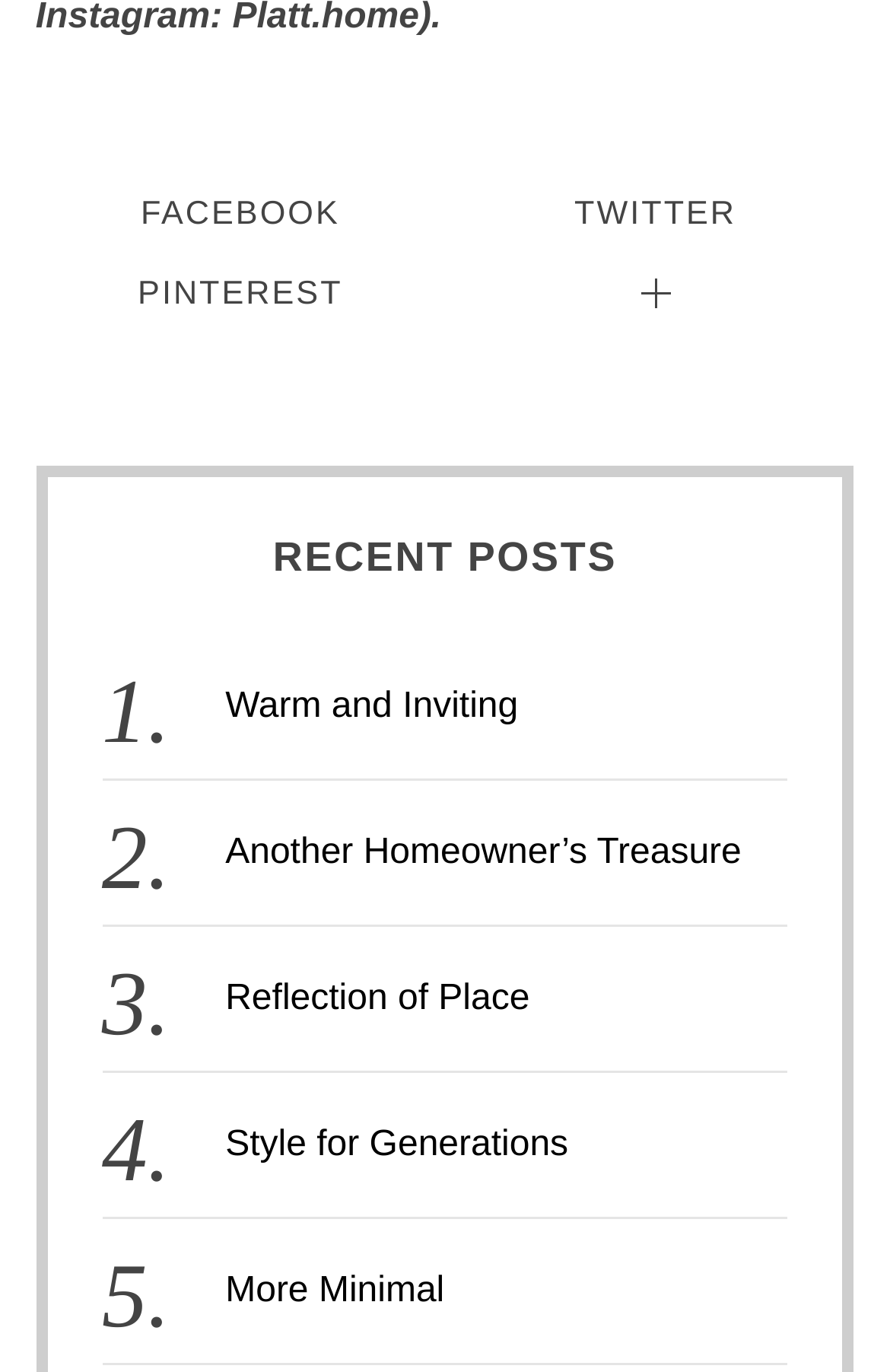What is the title of the section below the social media links?
Provide a well-explained and detailed answer to the question.

I looked at the heading element below the social media links and found that it says 'RECENT POSTS', which is the title of the section.